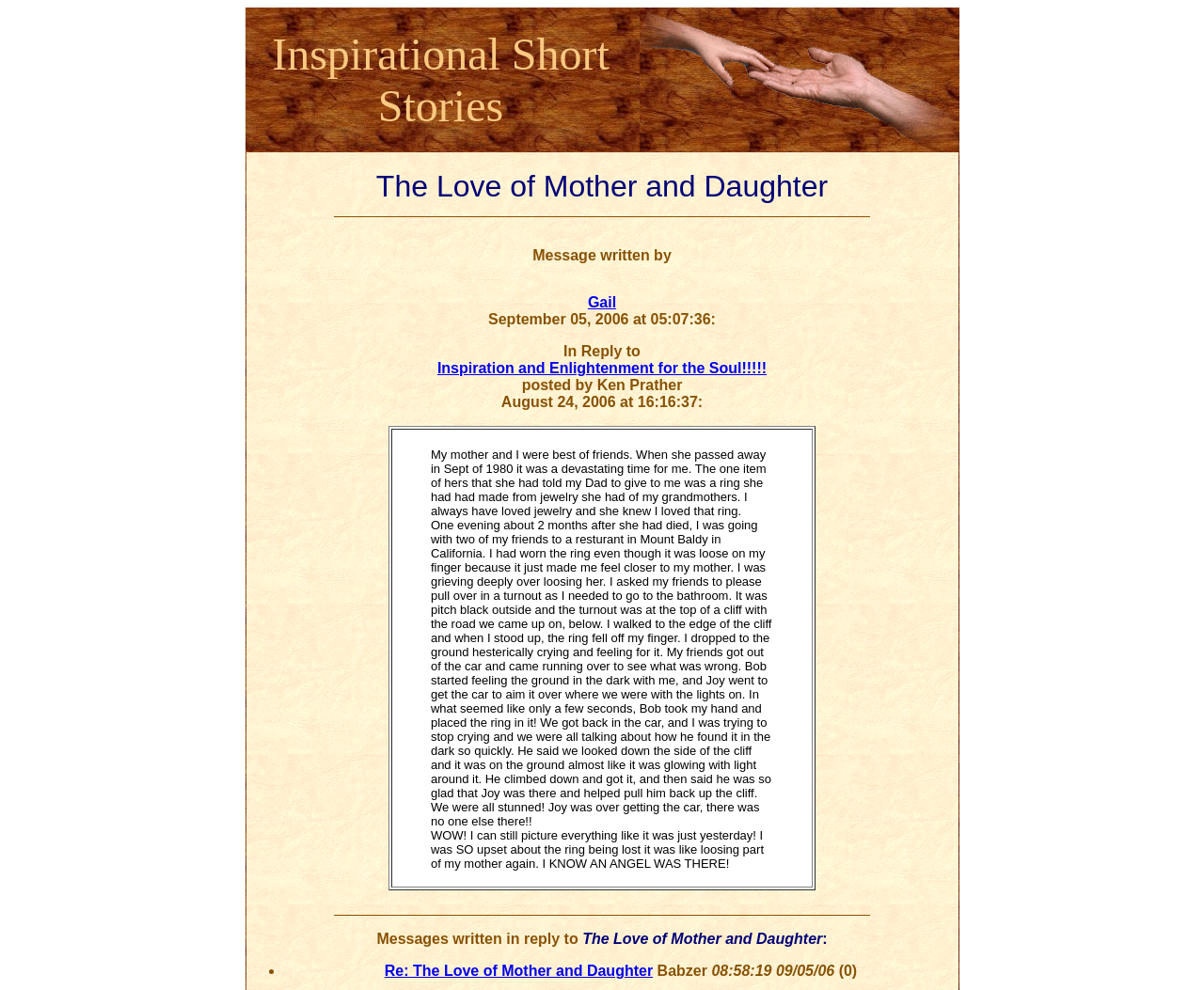Produce a meticulous description of the webpage.

The webpage is about a heartwarming story of a mother-daughter relationship. At the top, there is a table with two cells, where the left cell contains the title "Inspirational Short Stories" and the right cell has an image. Below the image, there is a message written by "Gail" on September 5, 2006, in reply to "Inspiration and Enlightenment for the Soul!!!!!" posted by "Ken Prather" on August 24, 2006.

The main content of the webpage is a blockquote that contains a story about a daughter's experience with her mother's ring. The story is a personal and emotional account of the daughter's grief after her mother's passing and a miraculous event that occurred when she lost the ring. The story is divided into paragraphs, with the first paragraph describing the daughter's relationship with her mother and the ring. The second paragraph tells the story of how the ring fell off her finger at a cliff, and how her friend Bob found it in the dark, which the daughter attributes to the presence of an angel.

Below the blockquote, there is a horizontal separator, followed by a section that lists messages written in reply to the original story. The list contains a single entry with a link to a reply by "Babzer" on September 5, 2006.